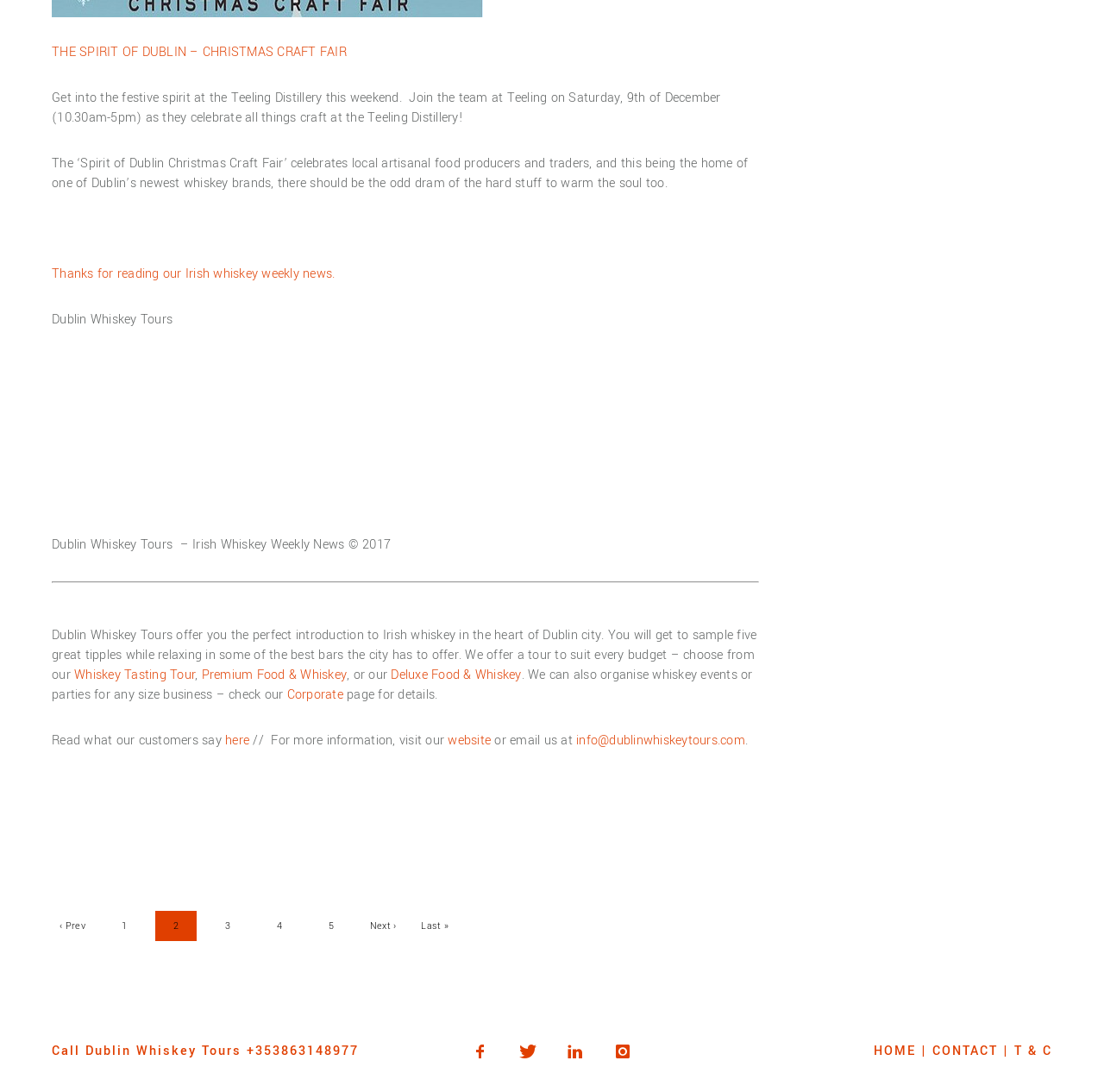Please locate the bounding box coordinates of the element that needs to be clicked to achieve the following instruction: "Read the 'Dublin Whiskey Tours' description". The coordinates should be four float numbers between 0 and 1, i.e., [left, top, right, bottom].

[0.047, 0.284, 0.156, 0.301]